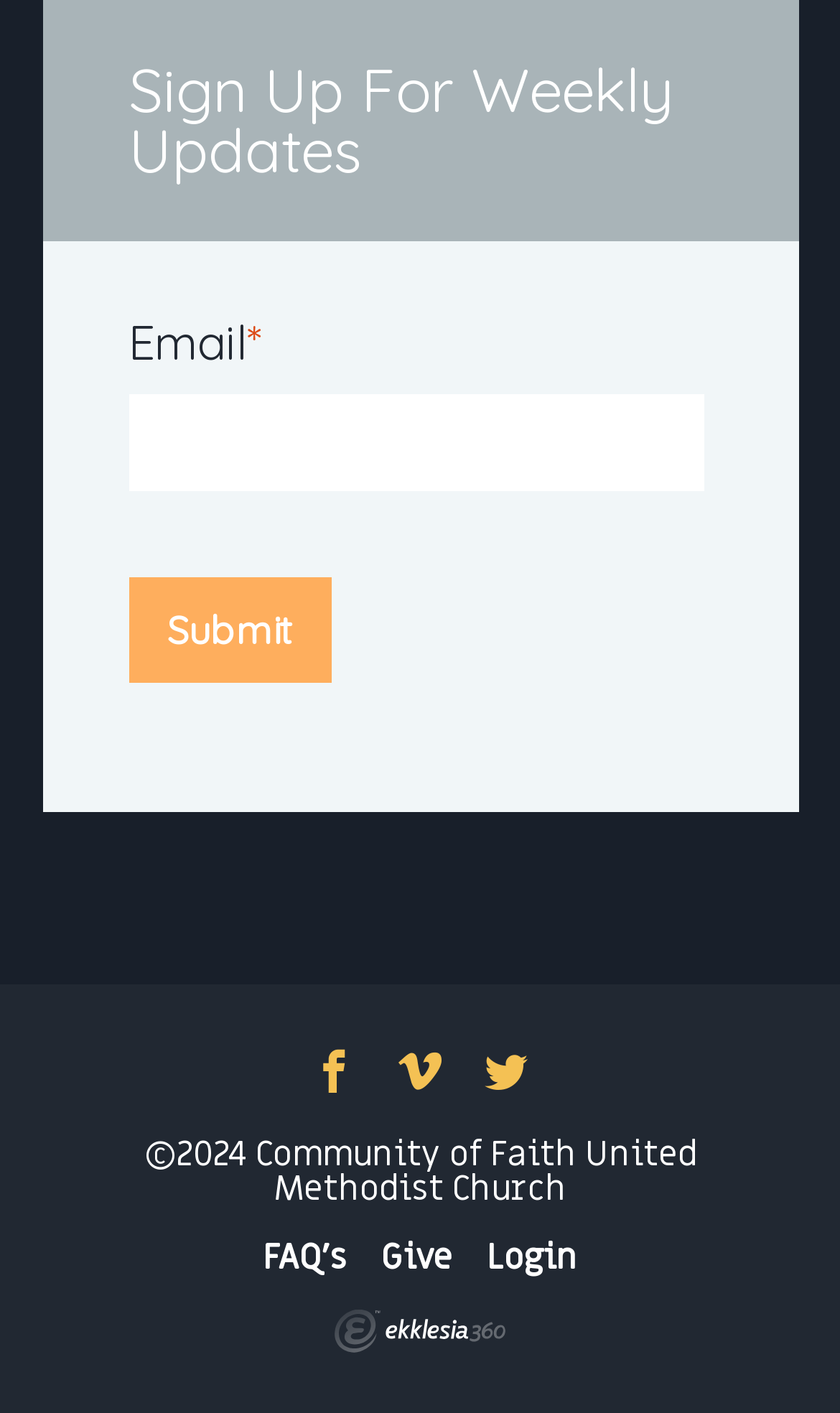Determine the bounding box coordinates of the region I should click to achieve the following instruction: "Make a donation". Ensure the bounding box coordinates are four float numbers between 0 and 1, i.e., [left, top, right, bottom].

[0.454, 0.869, 0.538, 0.903]